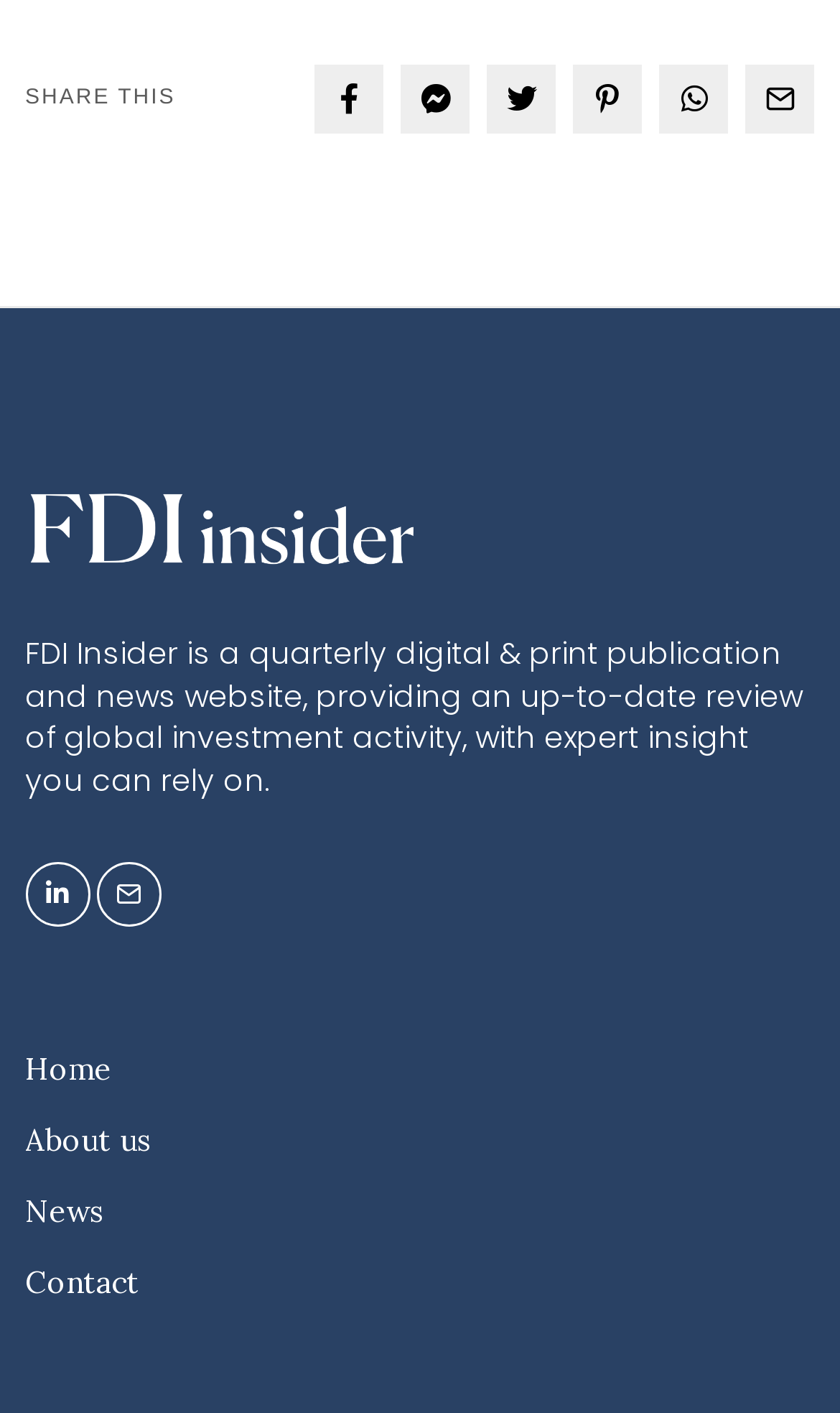Can you specify the bounding box coordinates for the region that should be clicked to fulfill this instruction: "Follow on Facebook".

[0.375, 0.046, 0.457, 0.094]